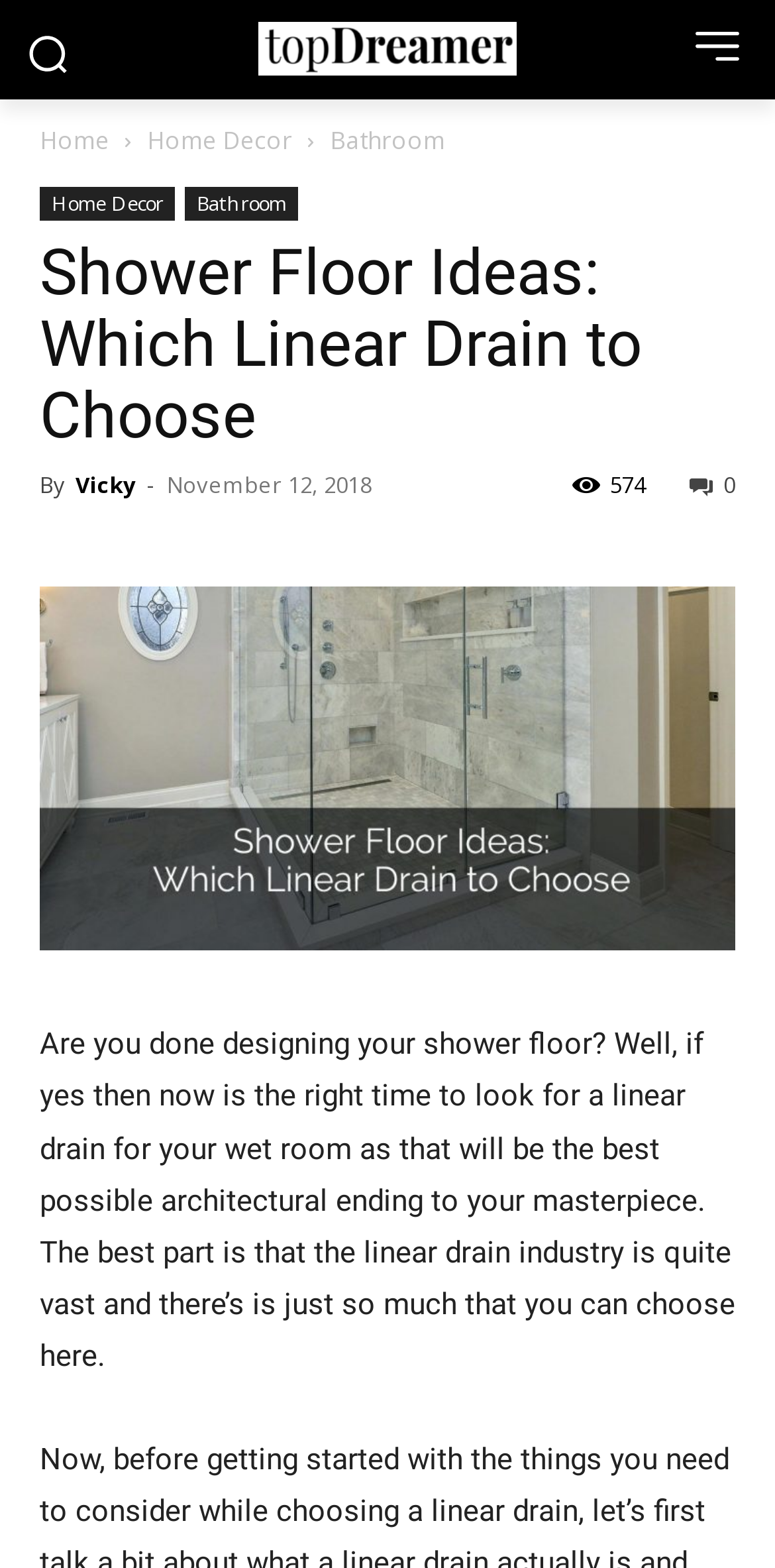Please locate the bounding box coordinates of the region I need to click to follow this instruction: "Click the logo".

[0.231, 0.014, 0.769, 0.048]